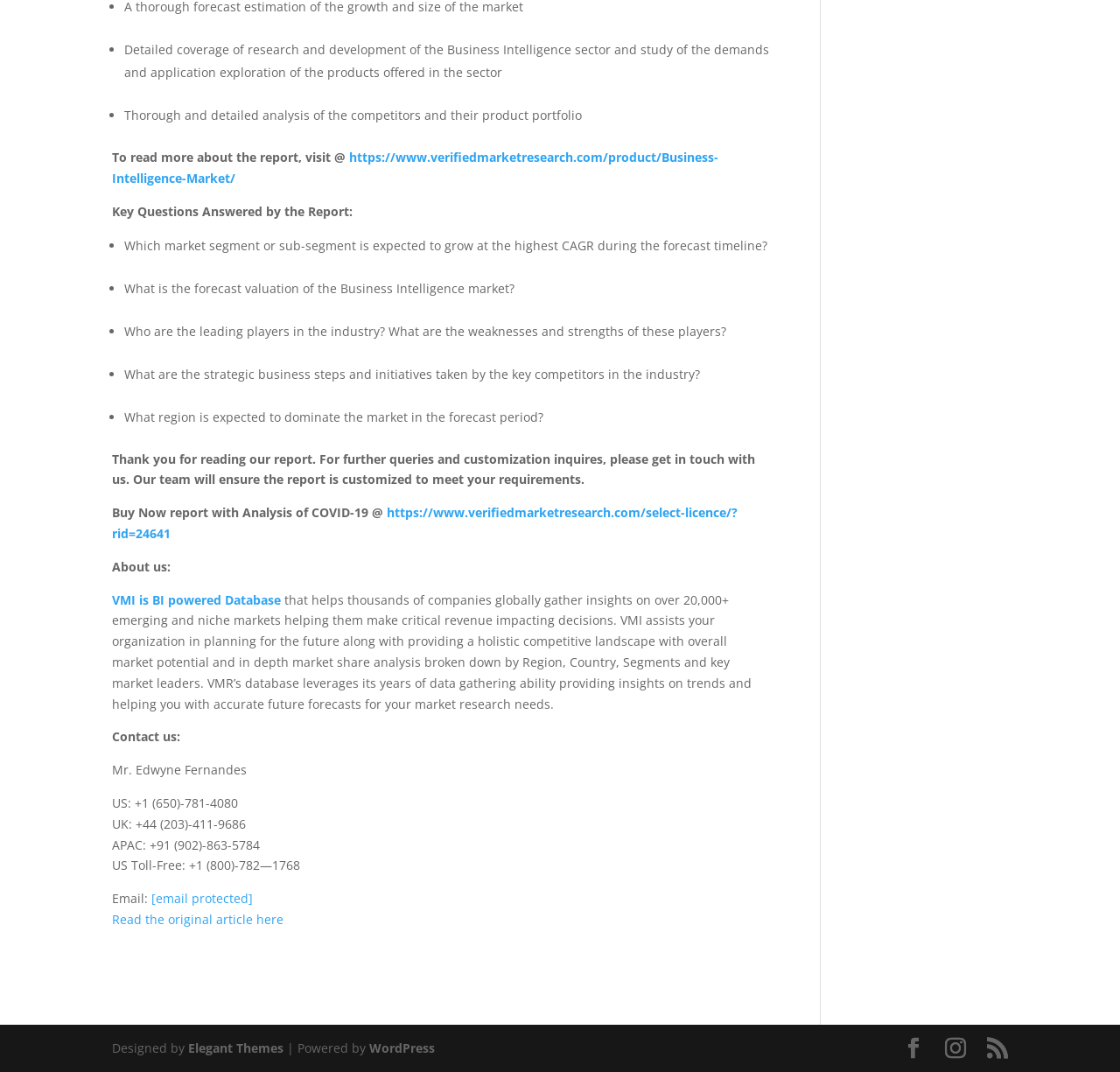Give a one-word or phrase response to the following question: What is the purpose of the report?

To analyze competitors and their product portfolio